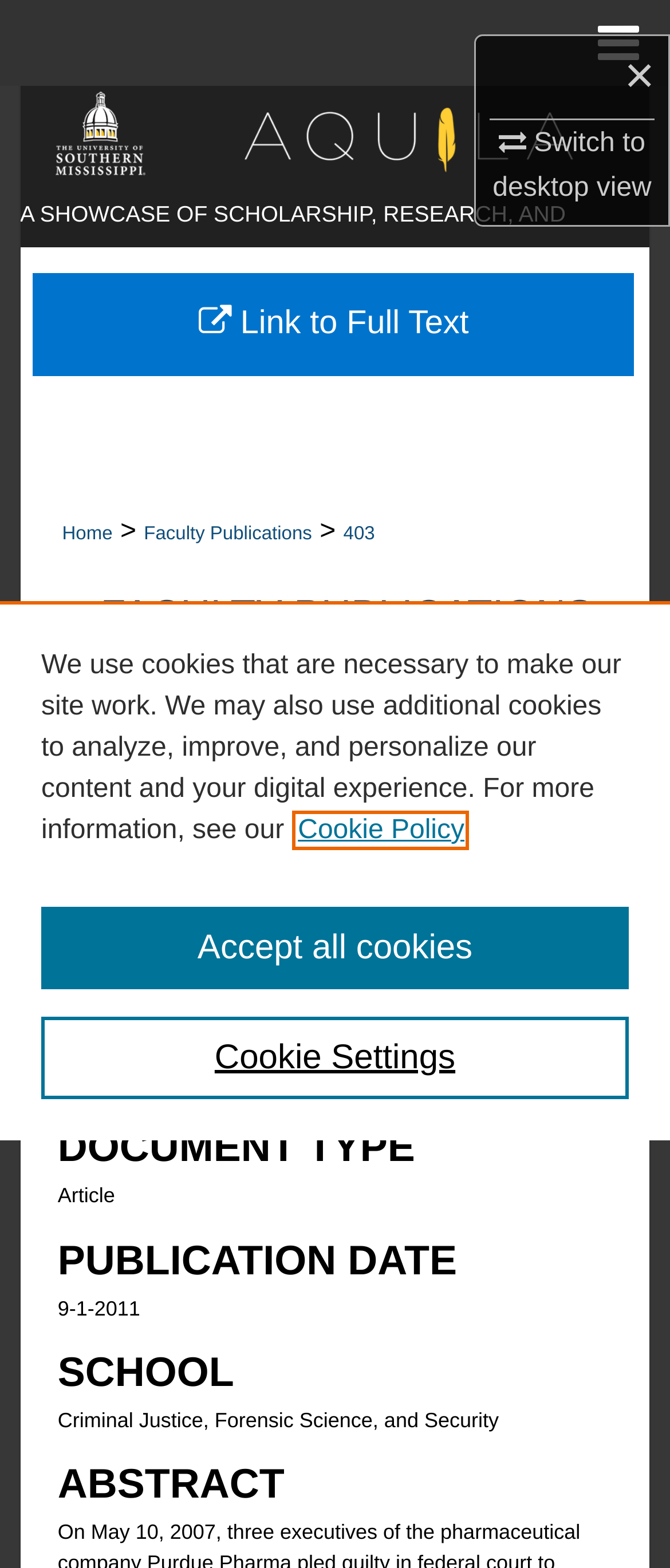Using the provided description title="The Aquila Digital Community", find the bounding box coordinates for the UI element. Provide the coordinates in (top-left x, top-left y, bottom-right x, bottom-right y) format, ensuring all values are between 0 and 1.

[0.03, 0.055, 0.97, 0.118]